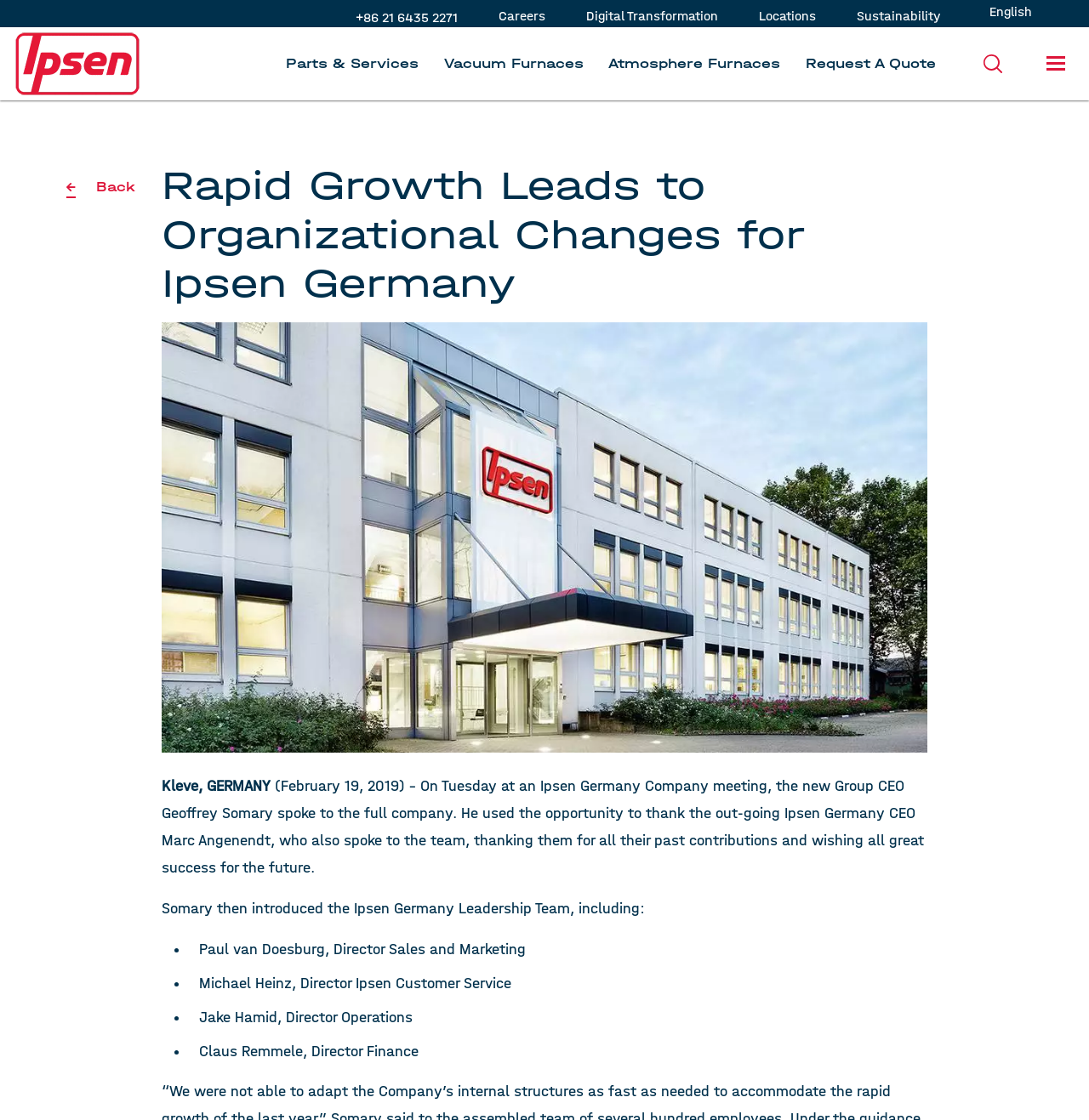Give a detailed account of the webpage.

The webpage is about Ipsen Germany's announcement of structural changes to its leadership team due to rapid growth over the past year. 

At the top of the page, there is an eyebrow navigation section with links to various pages, including Careers, Digital Transformation, Locations, Sustainability, and English. Below this section, there is a main navigation section with links to Parts & Services, Vacuum Furnaces, Atmosphere Furnaces, and Request A Quote.

The main content of the page is divided into two sections. On the left side, there is a header section with a back button and a heading that reads "Rapid Growth Leads to Organizational Changes for Ipsen Germany". Below this header, there is a figure section that contains an image of Ipsen Kleve Germany. 

On the right side of the main content, there is a section of static text that describes the announcement made by the new Group CEO Geoffrey Somary at an Ipsen Germany Company meeting. The text explains that Somary thanked the outgoing Ipsen Germany CEO Marc Angenendt and introduced the new Ipsen Germany Leadership Team. 

Below this text, there is a list of the new leadership team members, including Paul van Doesburg, Michael Heinz, Jake Hamid, and Claus Remmele, each with their respective titles.